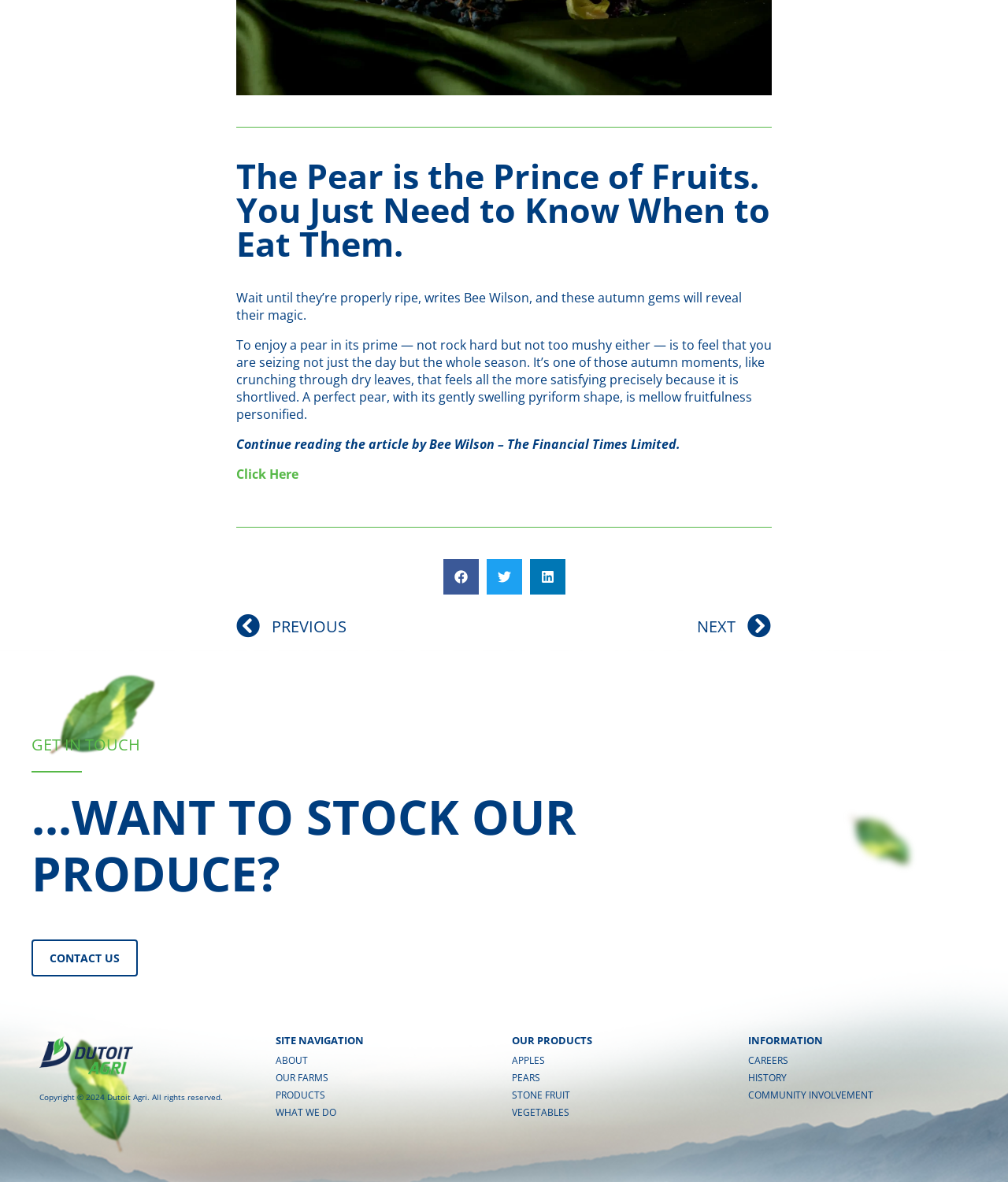Find the bounding box of the UI element described as: "aria-label="Share on facebook"". The bounding box coordinates should be given as four float values between 0 and 1, i.e., [left, top, right, bottom].

[0.439, 0.473, 0.475, 0.503]